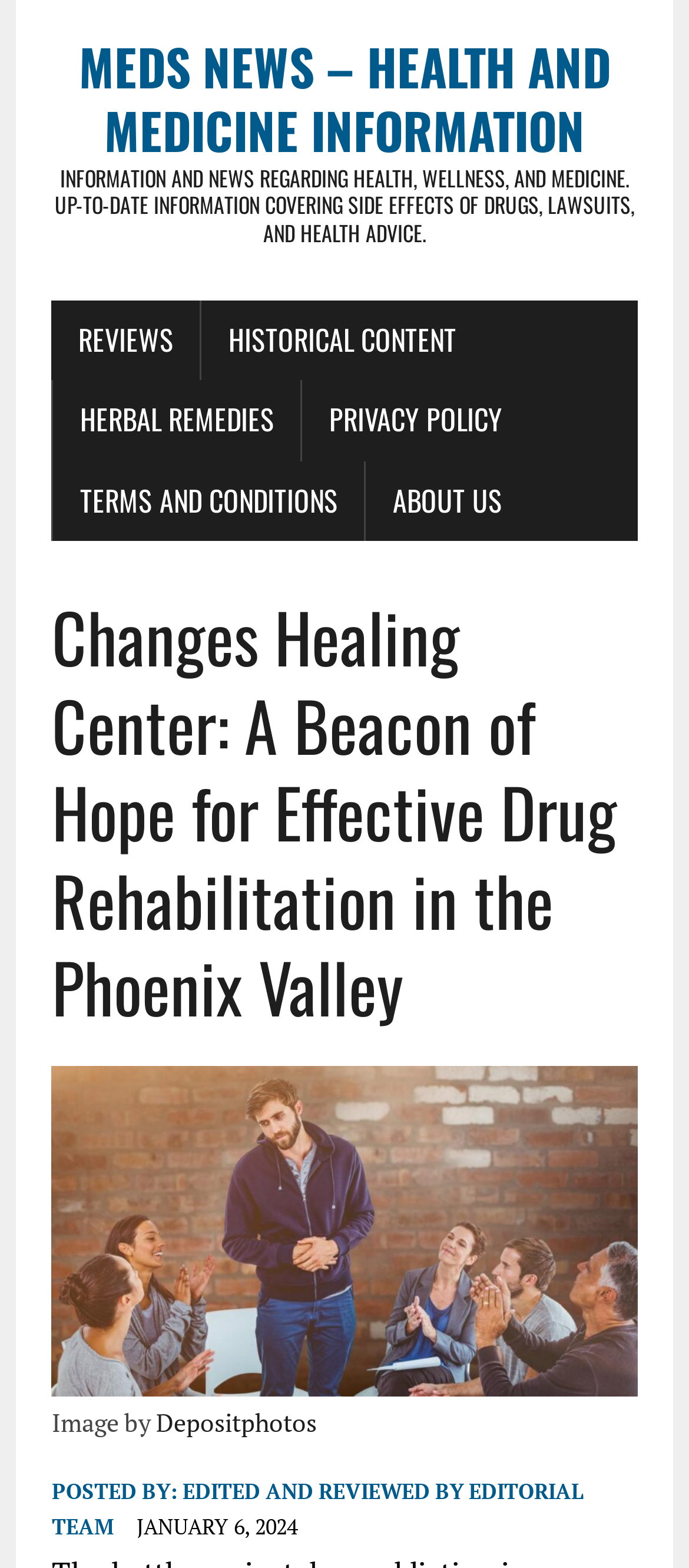Look at the image and give a detailed response to the following question: Who edited and reviewed the content on this webpage?

I found the answer by looking at the text 'EDITED AND REVIEWED BY EDITORIAL TEAM' which is located at the bottom of the webpage.